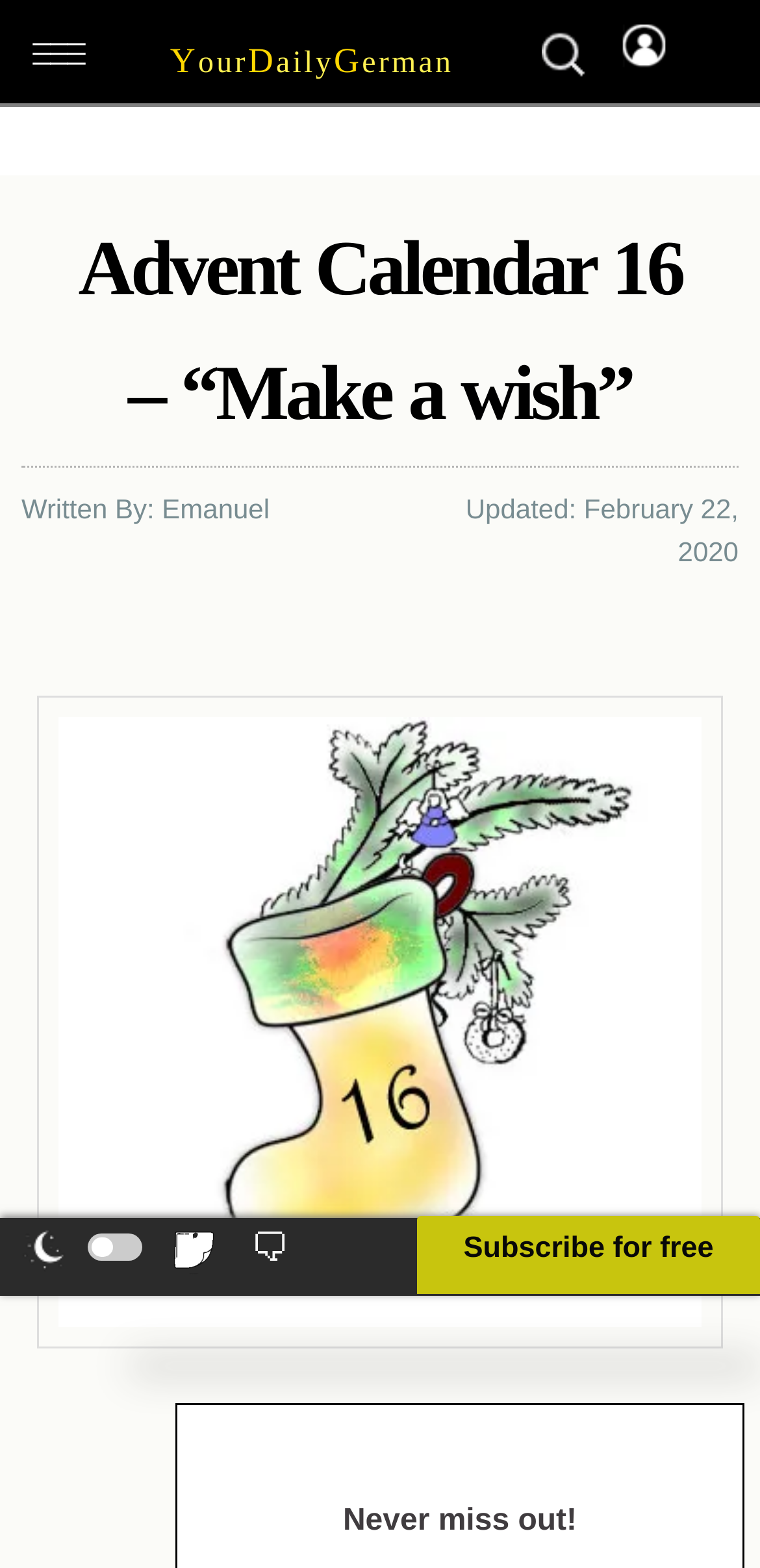Determine the bounding box coordinates for the HTML element described here: "Home".

[0.015, 0.067, 0.176, 0.117]